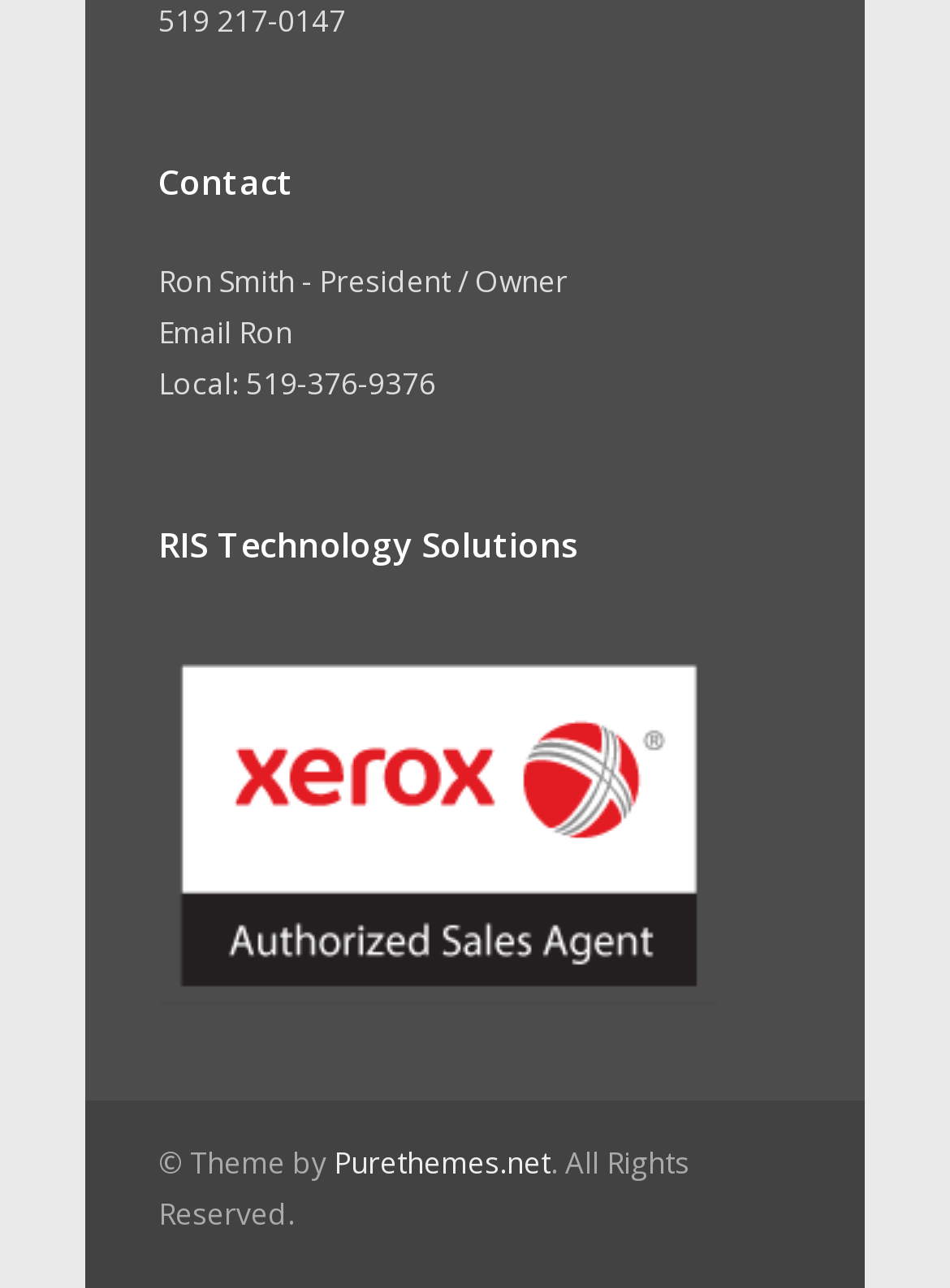Bounding box coordinates are specified in the format (top-left x, top-left y, bottom-right x, bottom-right y). All values are floating point numbers bounded between 0 and 1. Please provide the bounding box coordinate of the region this sentence describes: parent_node: About the Project

None